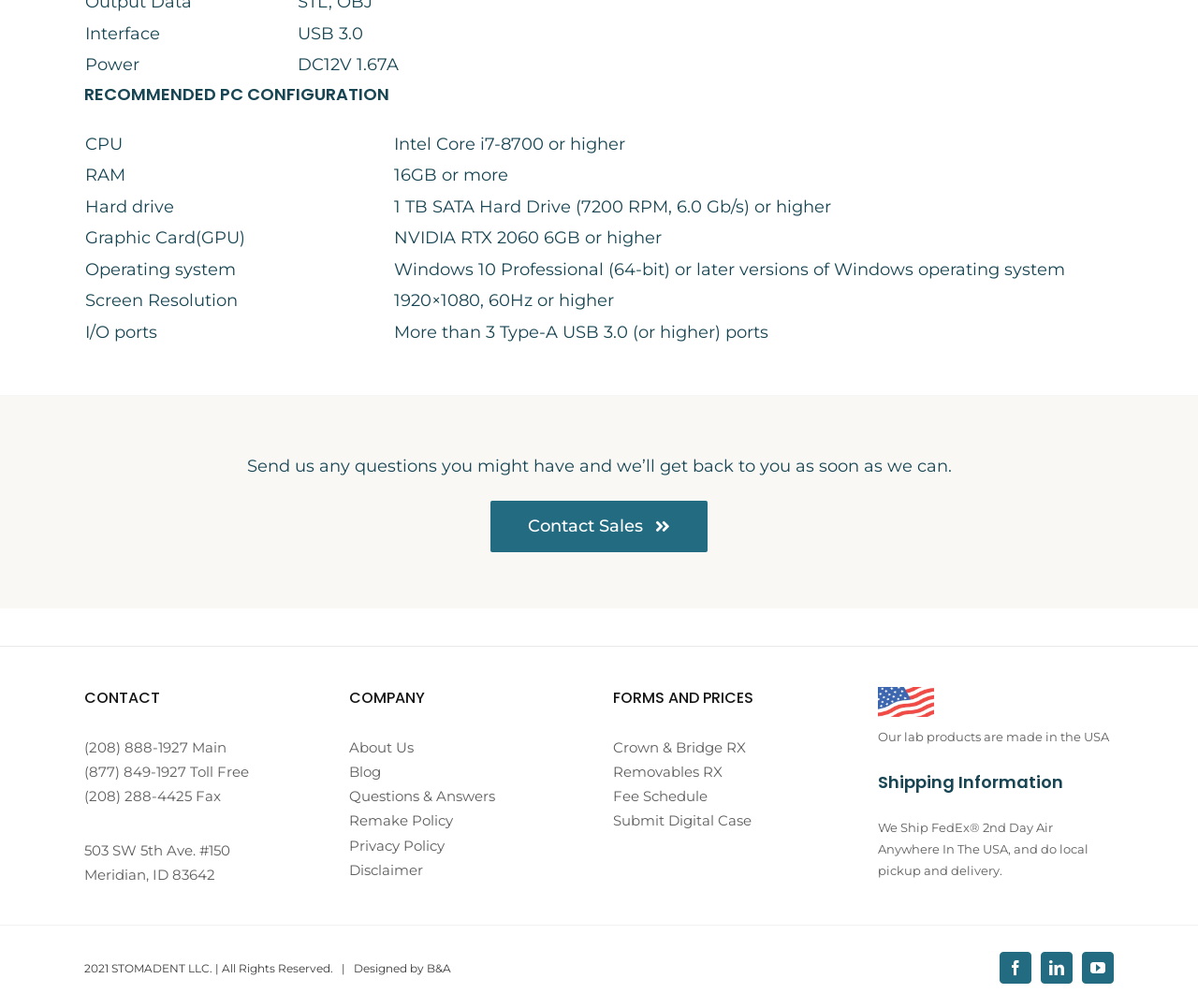Please analyze the image and give a detailed answer to the question:
What is the company's fax number?

I located the 'CONTACT' section and found the fax number listed as '(208) 288-4425'.